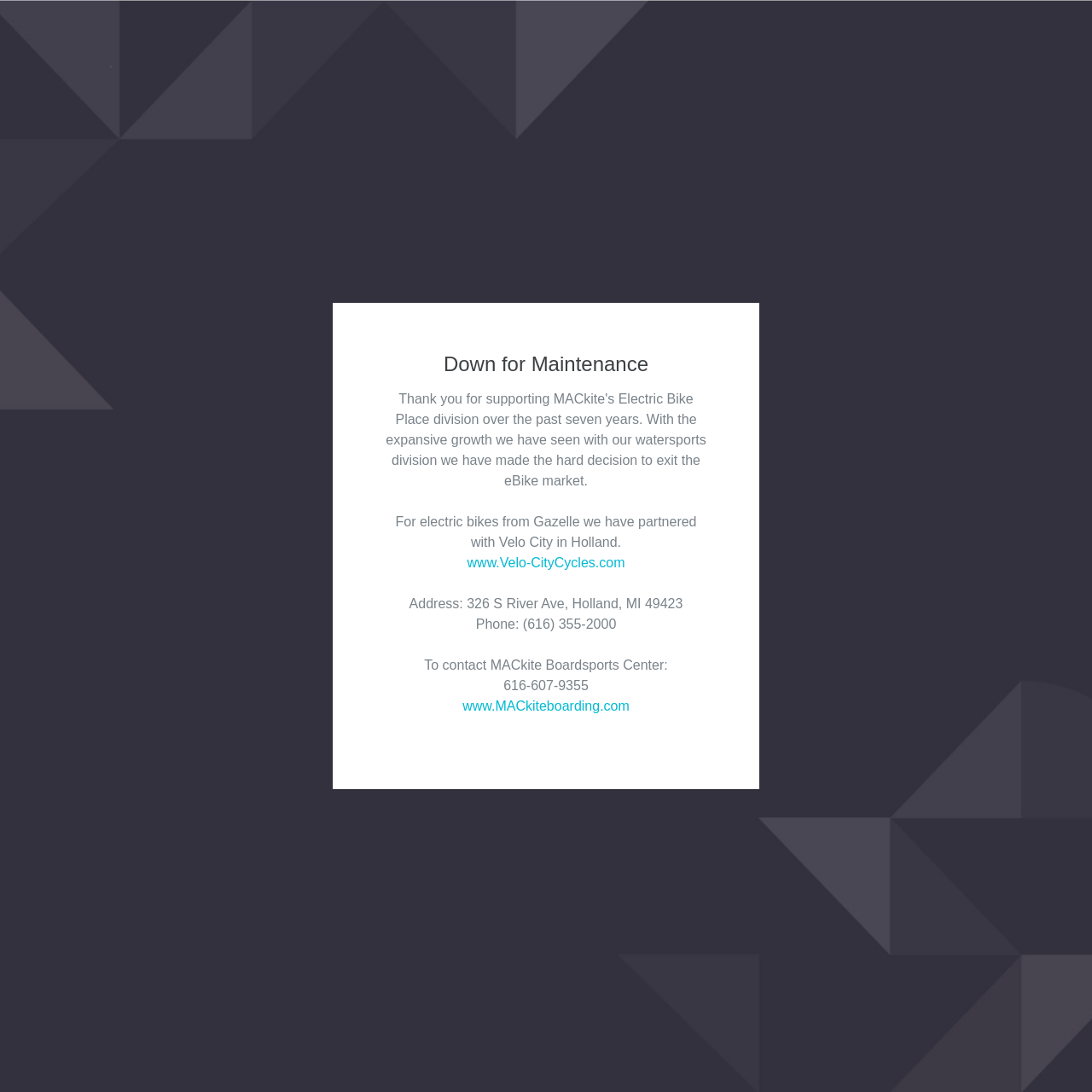Extract the heading text from the webpage.

Down for Maintenance